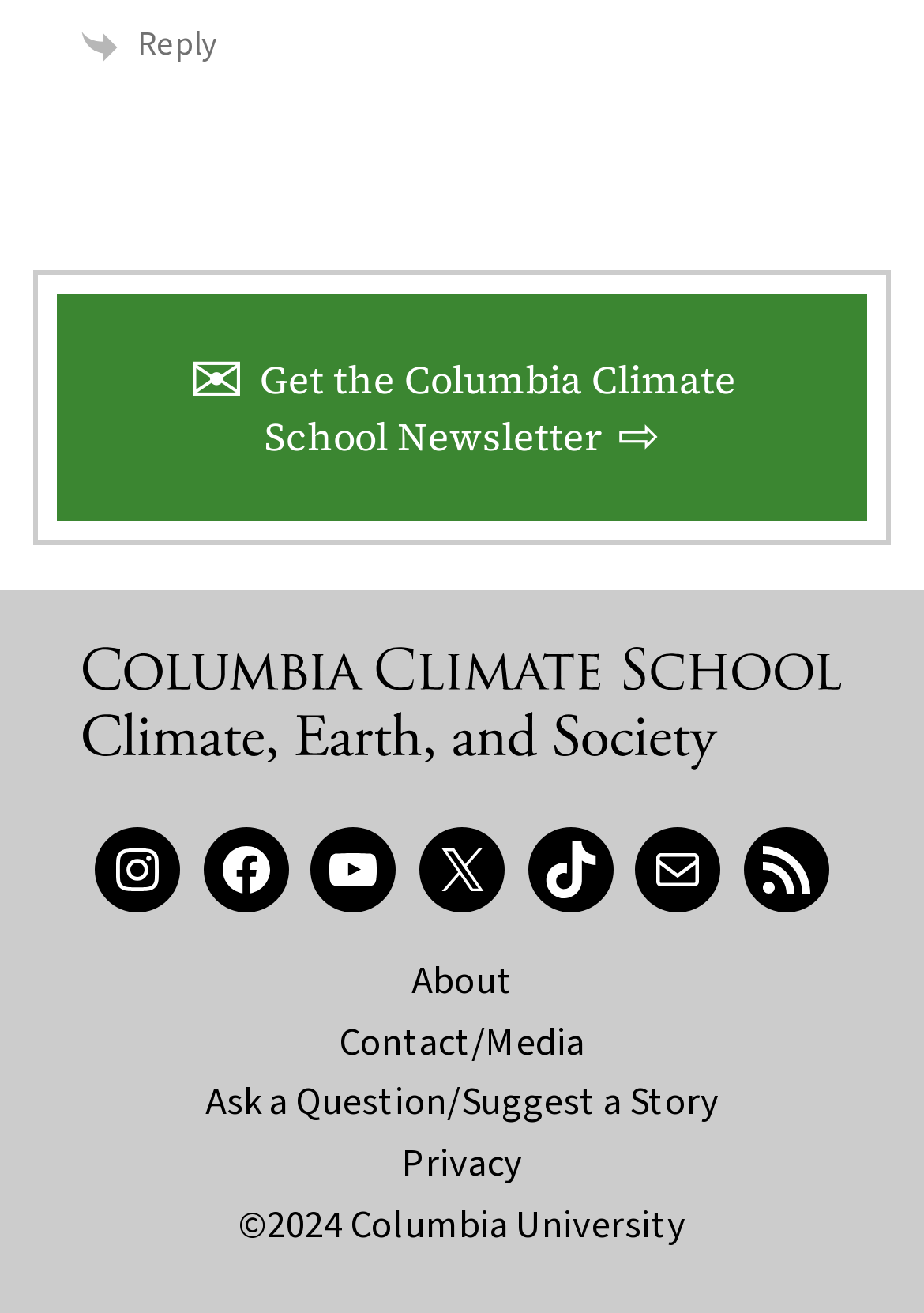What is the name of the school?
Please provide a full and detailed response to the question.

The name of the school can be found in the link 'Columbia Climate School: Climate, Earth, and Society' which is a child element of the figure element with bounding box coordinates [0.062, 0.493, 0.938, 0.601].